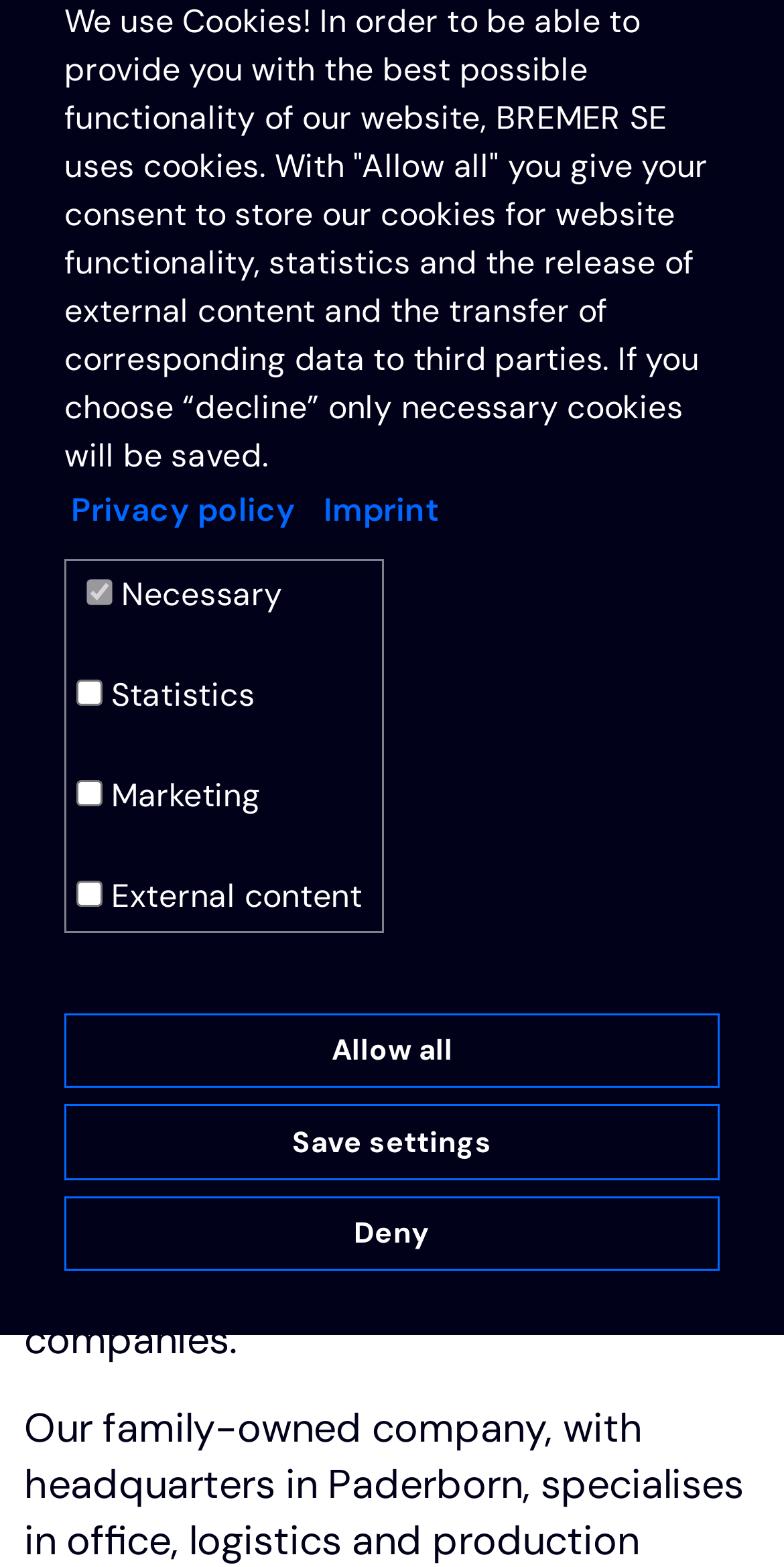What is the company's specialization?
Please provide an in-depth and detailed response to the question.

Based on the webpage, BREMER is a family business that specializes in the planning and implementation of all services from a single source in the field of construction and real estate.